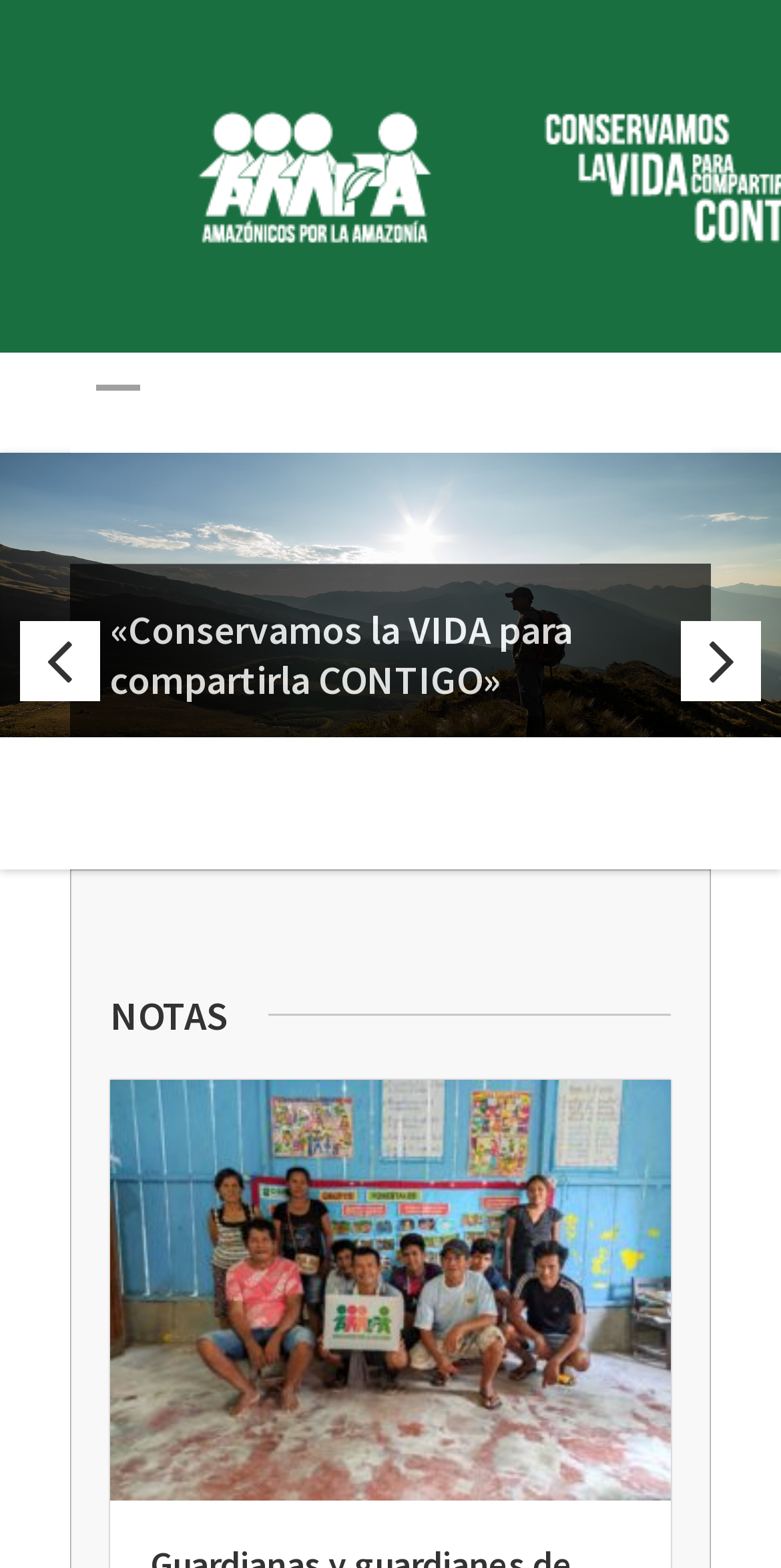Find the bounding box coordinates of the UI element according to this description: "Previous".

[0.026, 0.396, 0.128, 0.447]